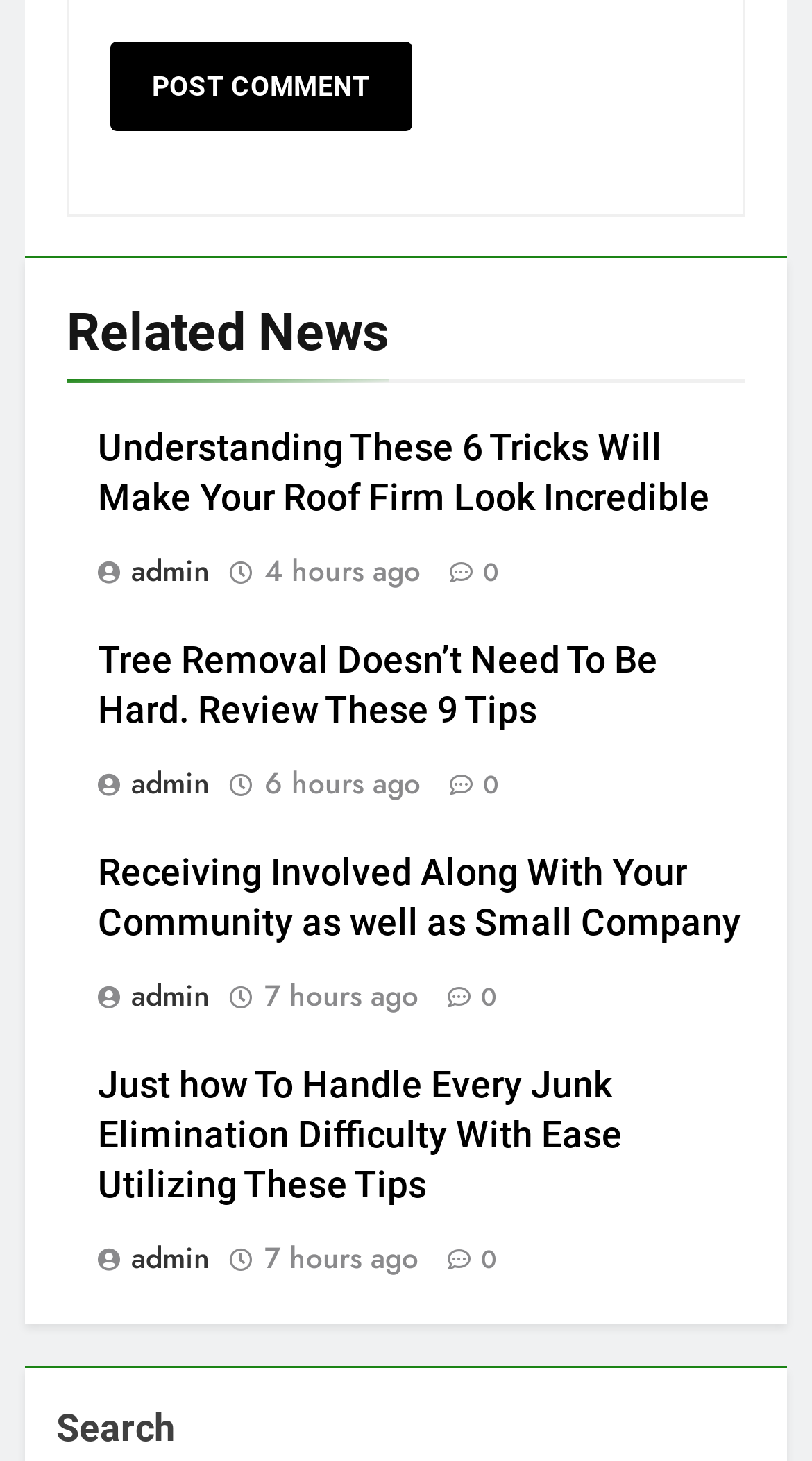What is the time interval between the posting times of the first and second articles?
Using the image, provide a detailed and thorough answer to the question.

The first article was posted 4 hours ago, and the second article was posted 6 hours ago, so the time interval between their posting times is 2 hours.